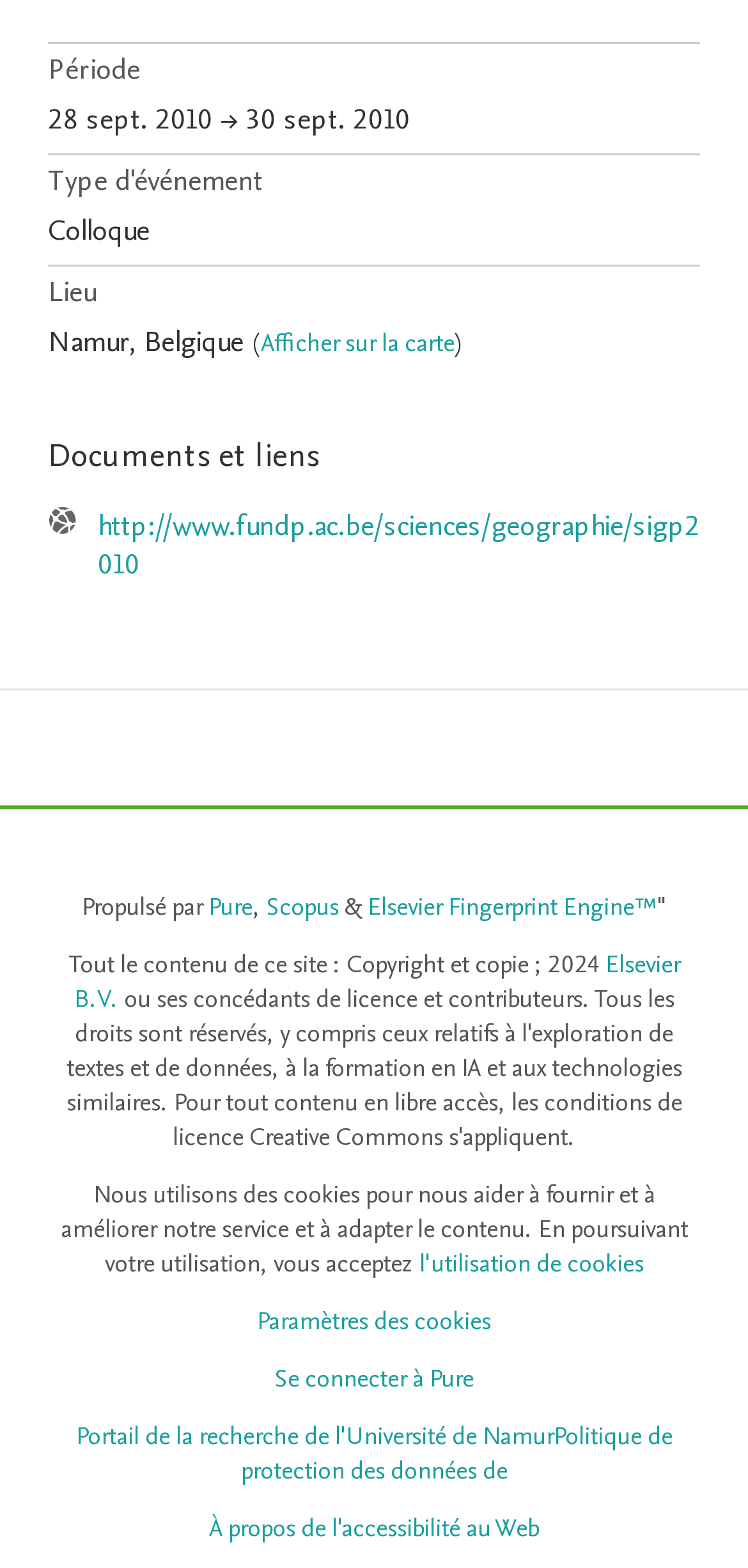Provide a brief response using a word or short phrase to this question:
What is the type of event mentioned in the second row?

Colloque